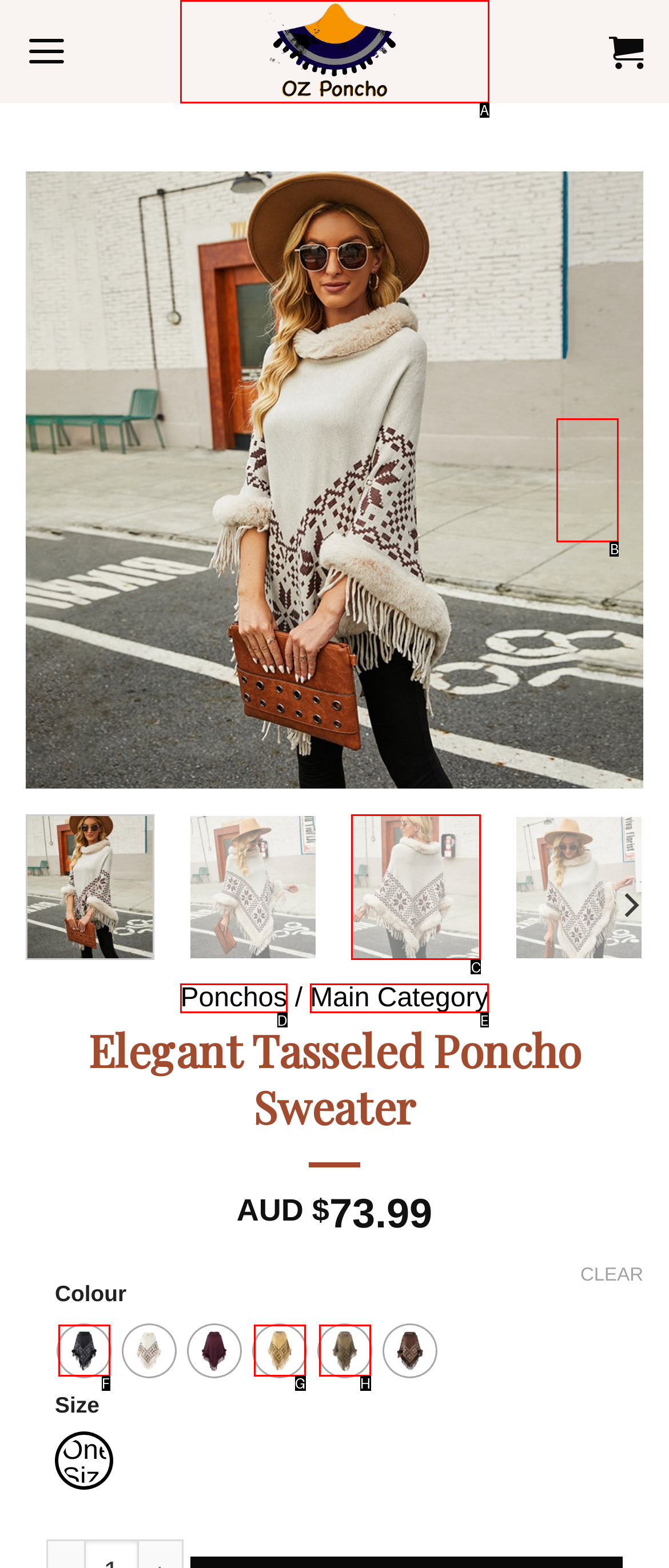Determine the option that aligns with this description: title="OZ Poncho"
Reply with the option's letter directly.

A